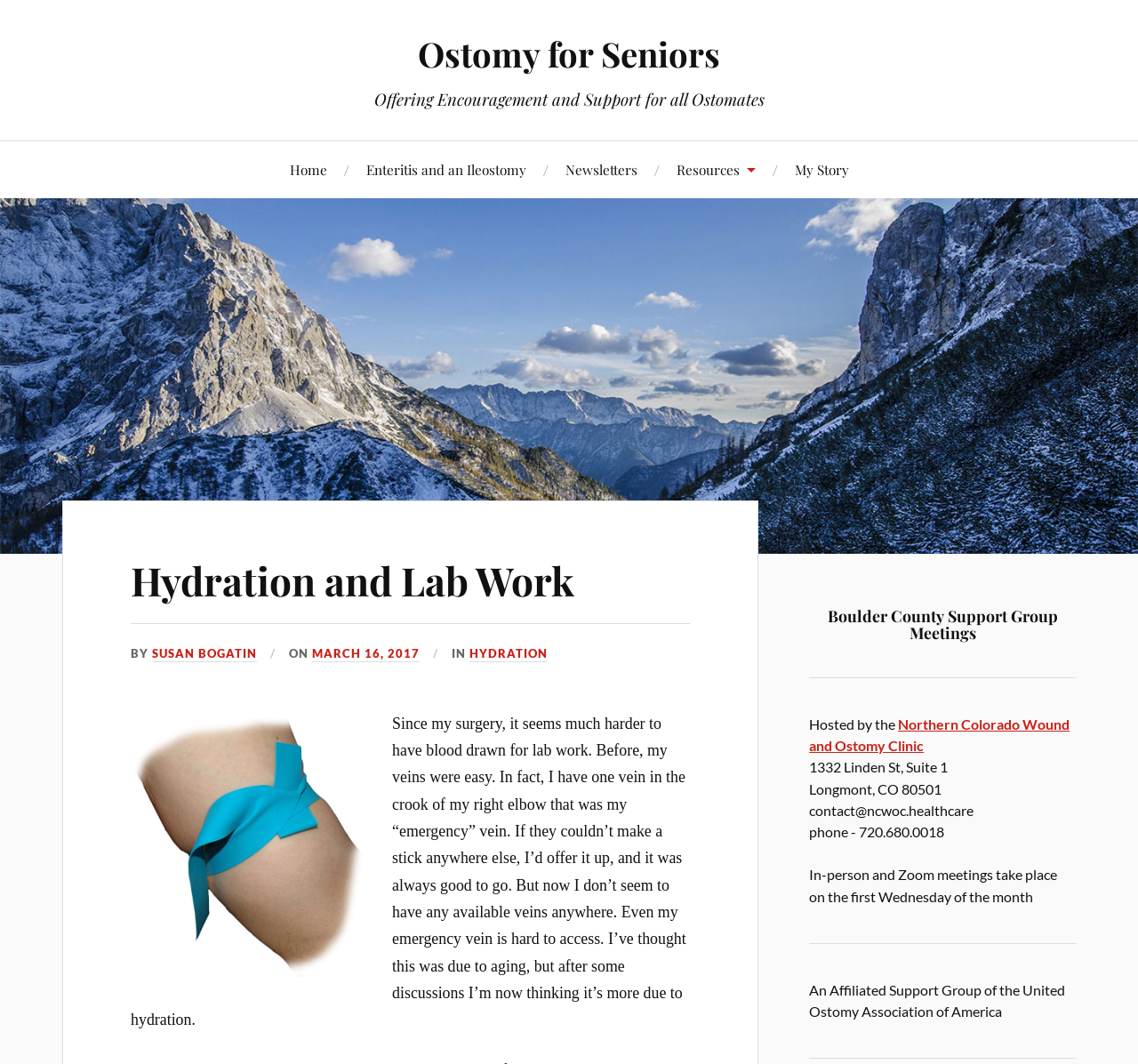Extract the main heading text from the webpage.

Hydration and Lab Work